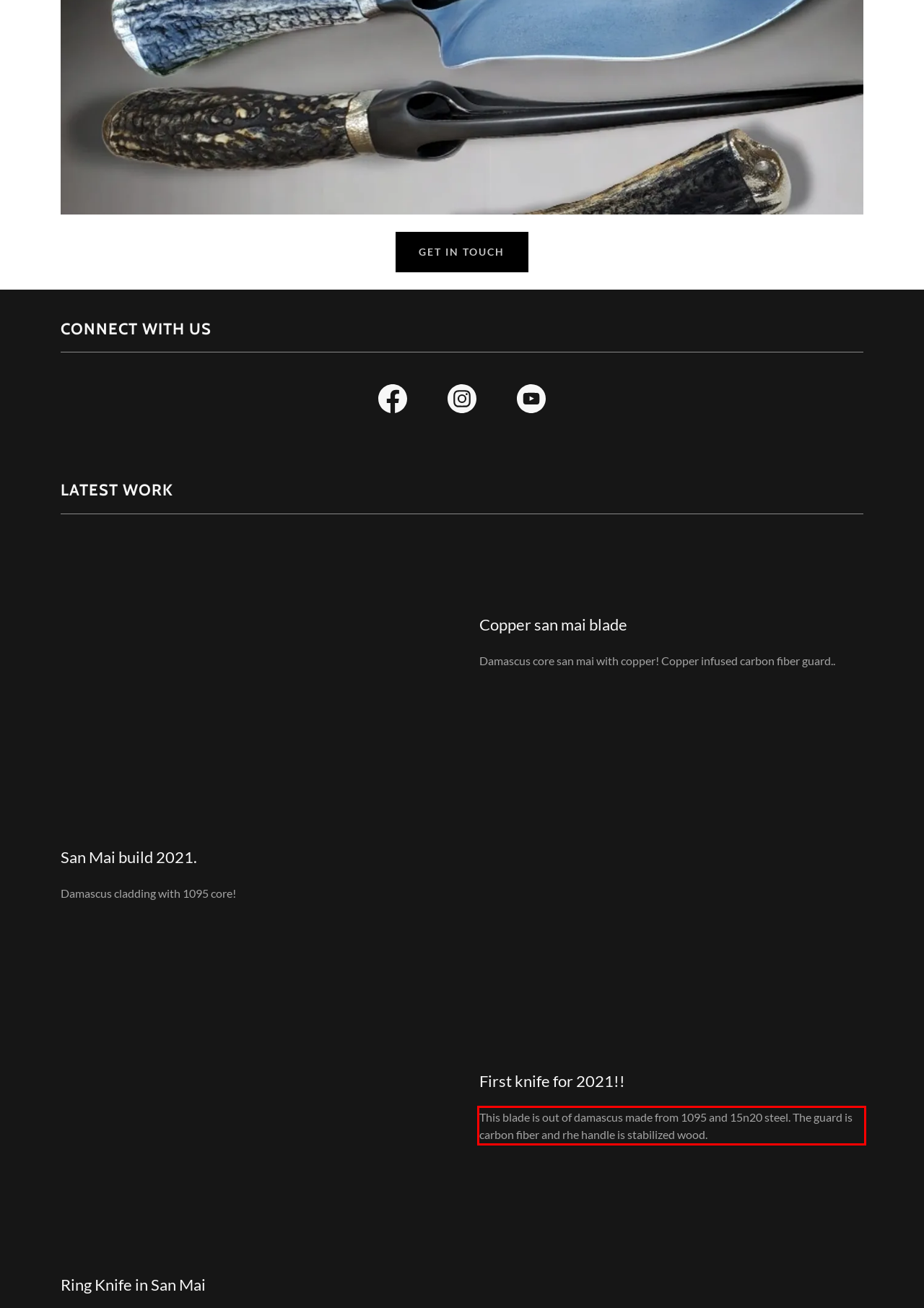Analyze the webpage screenshot and use OCR to recognize the text content in the red bounding box.

This blade is out of damascus made from 1095 and 15n20 steel. The guard is carbon fiber and rhe handle is stabilized wood.